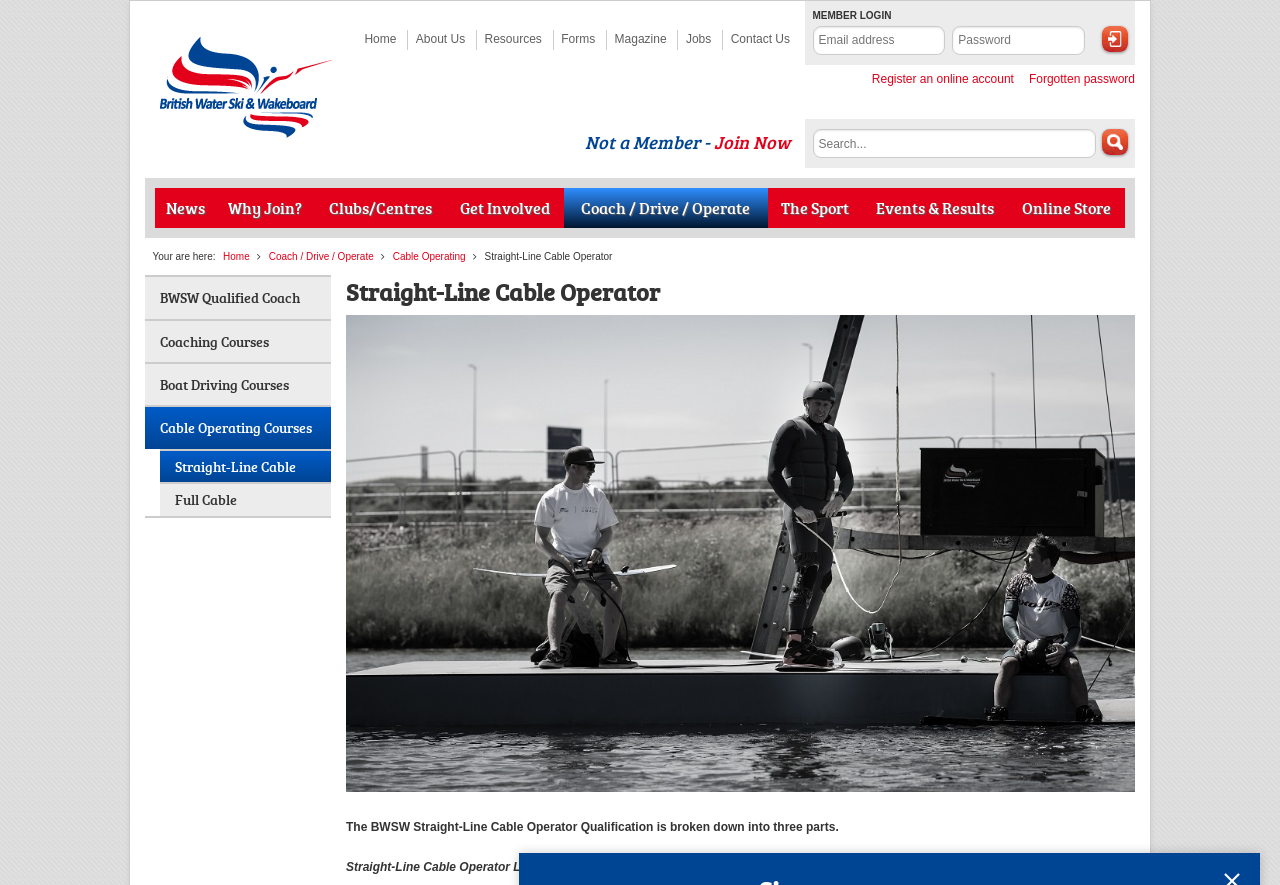Generate a comprehensive description of the contents of the webpage.

The webpage is about the British Water Ski and Wakeboard's Straight-Line Cable Operator qualification. At the top left, there is a "Home" link accompanied by an image. To the right of this, there is a member login section with two text boxes and a "Login" button. Below this, there are links to "Forgotten password" and "Register an online account".

In the top navigation menu, there are links to "Home", "About Us", "Resources", "Forms", "Magazine", "Jobs", and "Contact Us". Below this, there is a search bar with a "Keywords" label and a "search" button.

On the left side of the page, there is a section with links to "News", "Why Join?", "Clubs/Centres", "Get Involved", "Coach / Drive / Operate", "The Sport", "Events & Results", and "Online Store". Above this, there is a "You are here:" heading with links to "Home" and "Coach / Drive / Operate".

The main content of the page is about the Straight-Line Cable Operator qualification, with a heading and an image. There is a paragraph of text explaining that the qualification is broken down into three parts. Below this, there are subheadings and links to related courses, including "BWSW Qualified Coach", "Coaching Courses", "Boat Driving Courses", "Cable Operating Courses", "Straight-Line Cable", and "Full Cable".